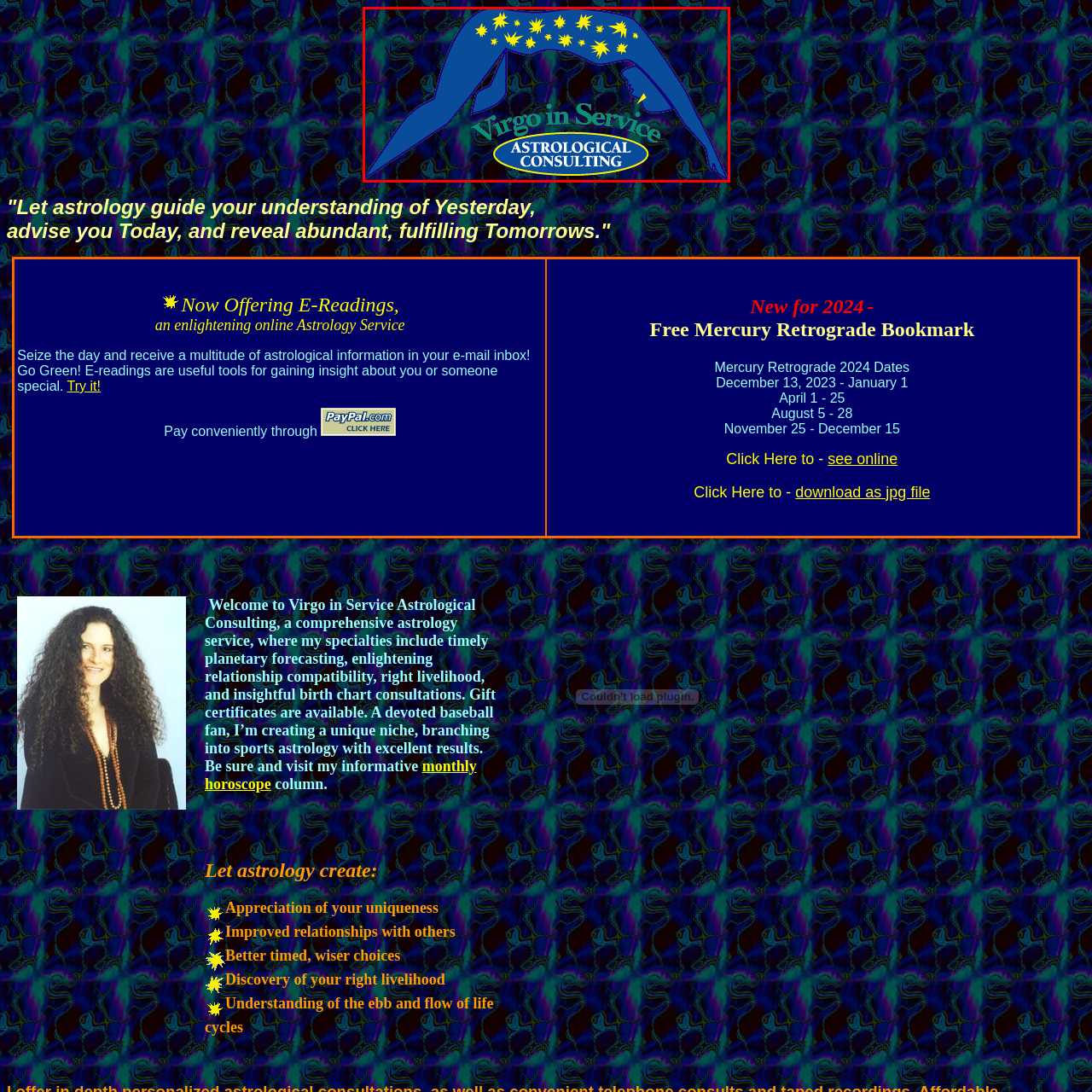Concentrate on the image inside the red border and answer the question in one word or phrase: 
What shape surrounds 'ASTROLOGICAL CONSULTING'?

Oval